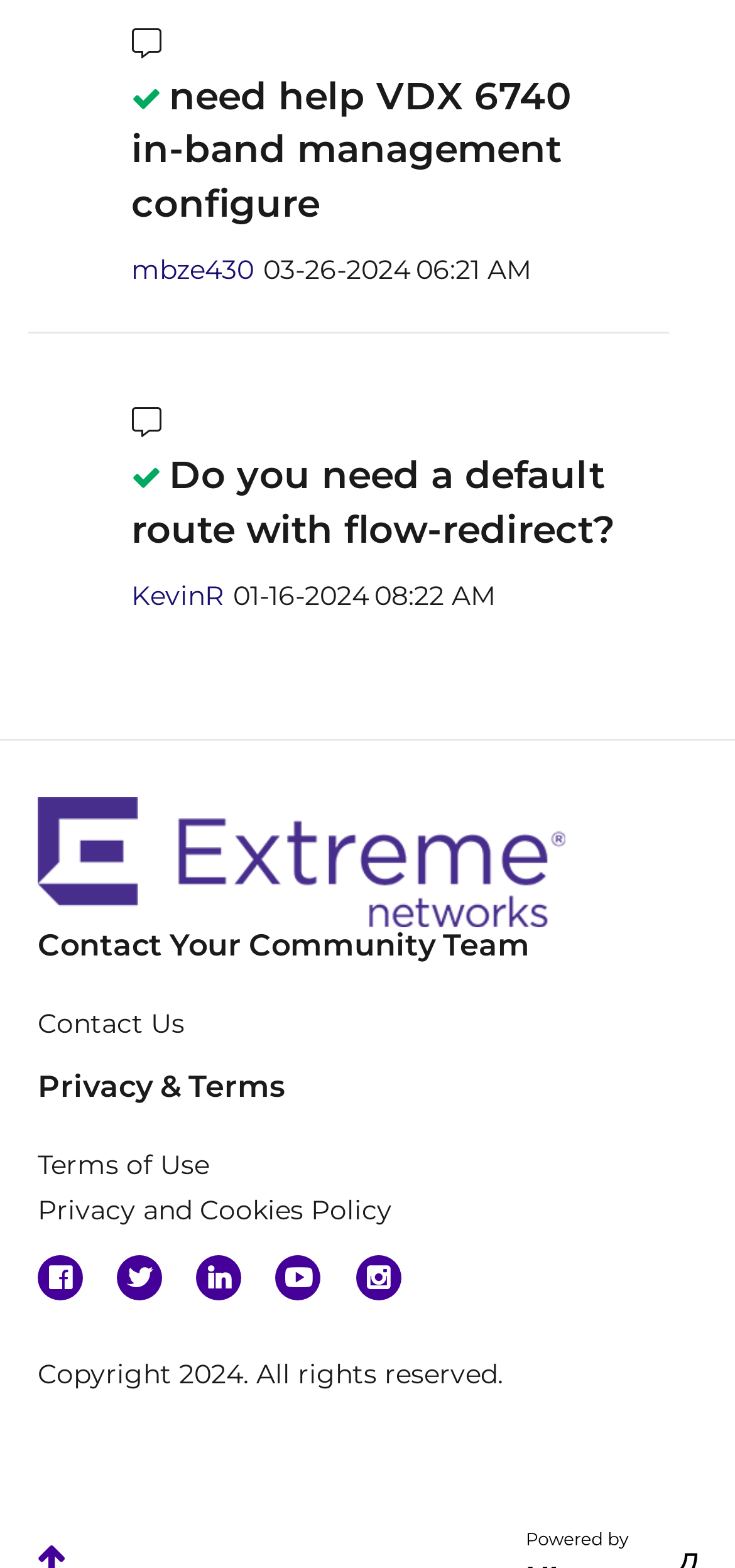Please identify the bounding box coordinates of where to click in order to follow the instruction: "View the post about in-band management configure".

[0.178, 0.047, 0.776, 0.144]